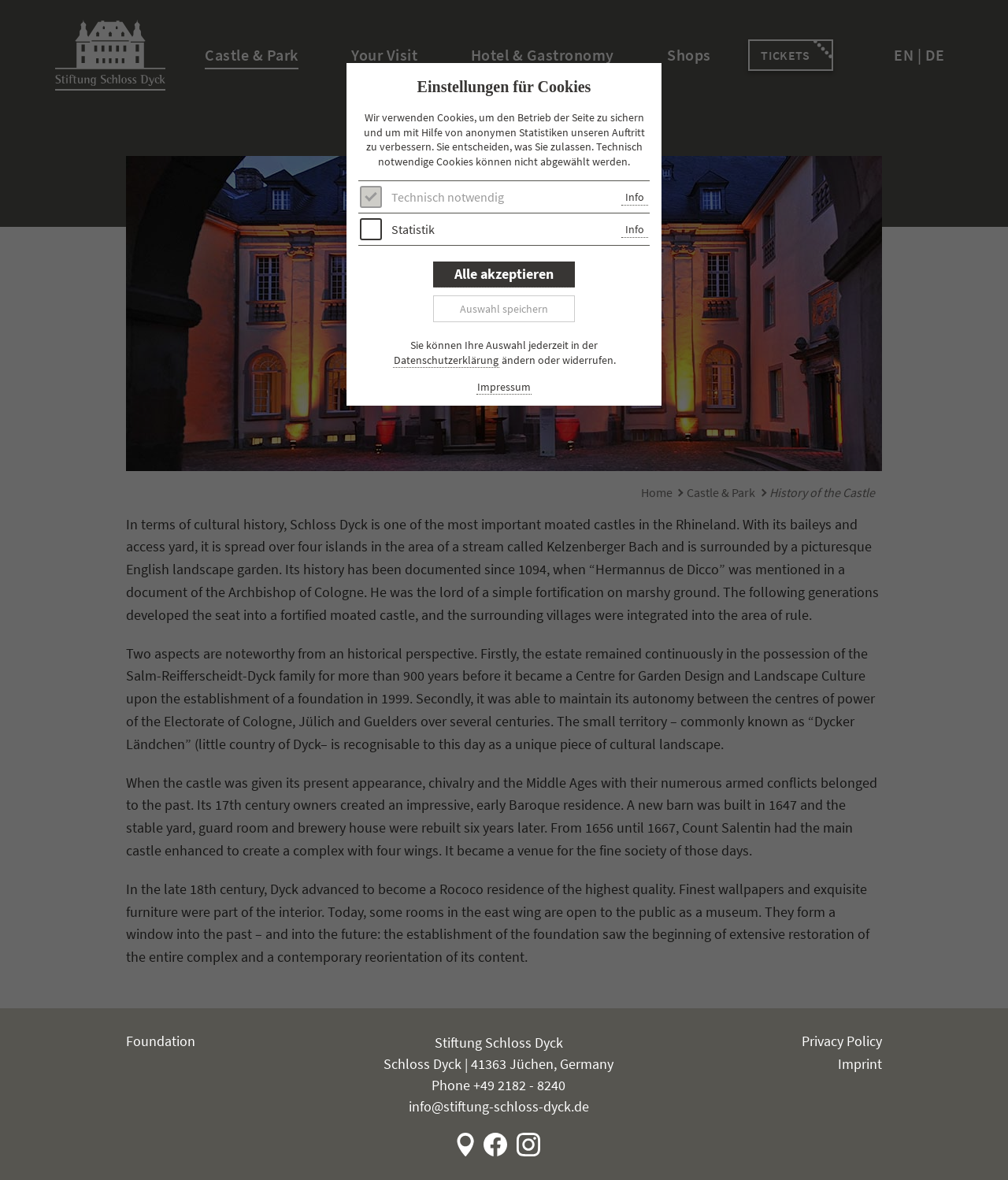What is the name of the castle?
Based on the image, answer the question with as much detail as possible.

I found the answer by looking at the text content of the webpage, specifically the heading 'The History of the Castle' and the surrounding text, which mentions 'Schloss Dyck' as the name of the castle.